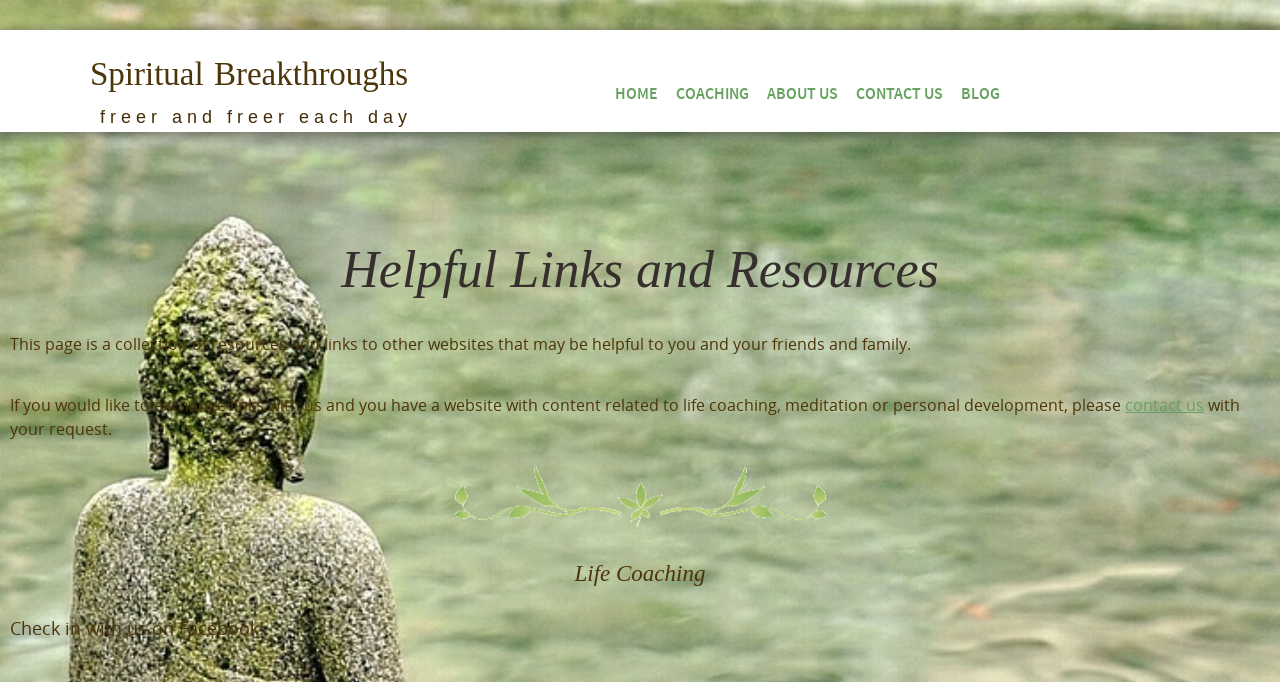What social media platform is mentioned on the webpage?
Look at the screenshot and respond with a single word or phrase.

Facebook